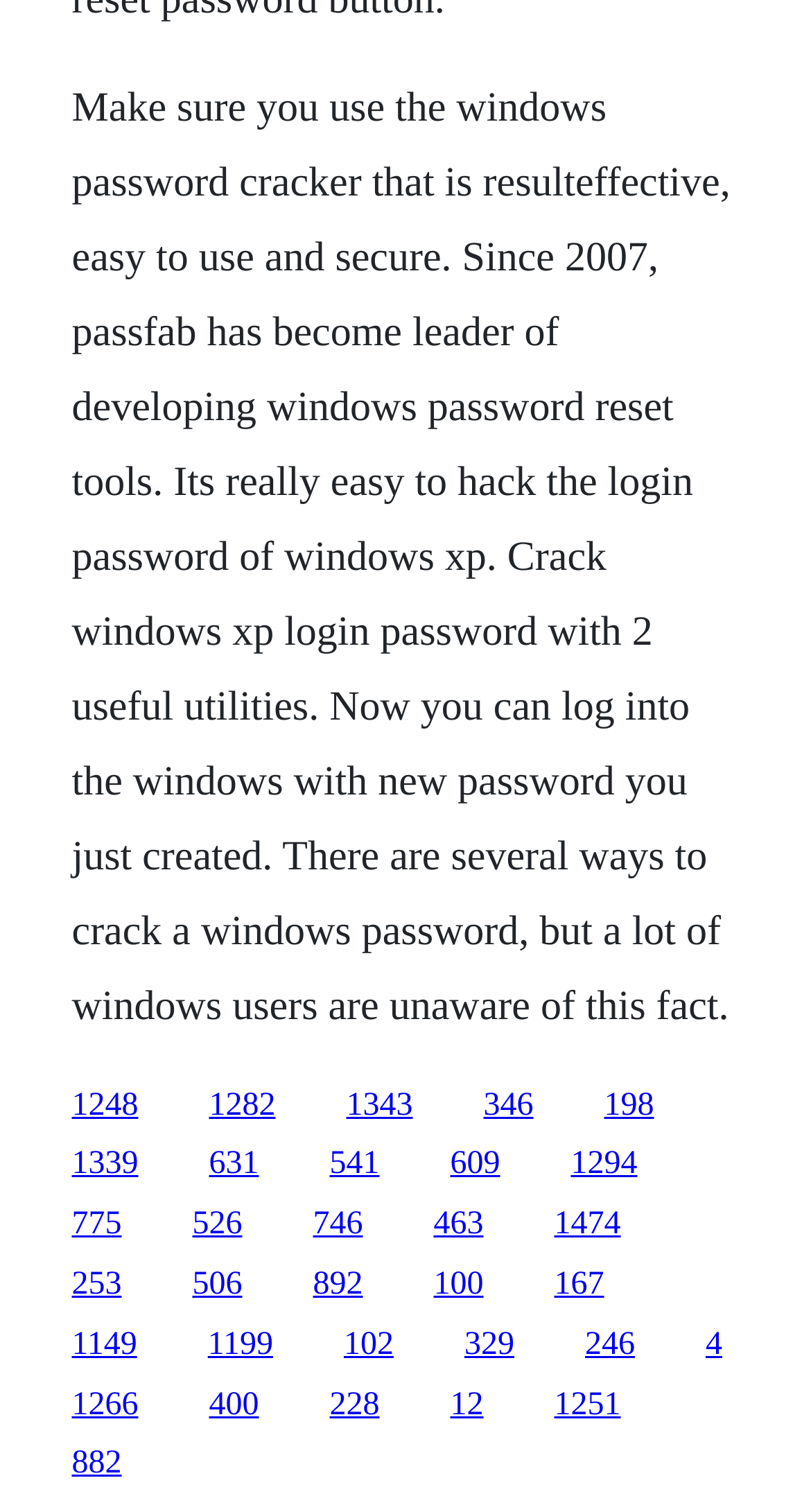Please specify the bounding box coordinates of the clickable region necessary for completing the following instruction: "Visit the page about PassFab". The coordinates must consist of four float numbers between 0 and 1, i.e., [left, top, right, bottom].

[0.258, 0.719, 0.34, 0.742]